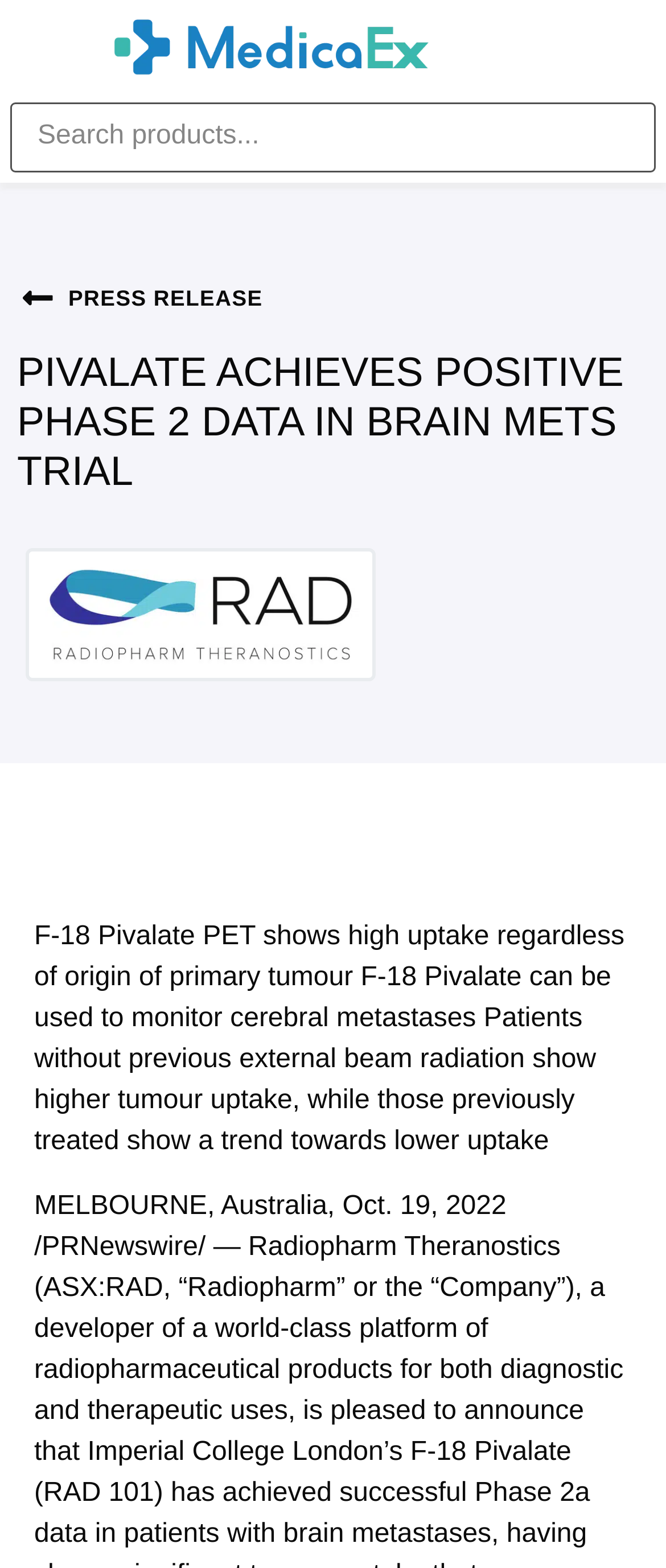Where is the company located?
Using the details from the image, give an elaborate explanation to answer the question.

I determined the location of the company by reading the static text at the bottom of the webpage, which mentions 'MELBOURNE, Australia'.